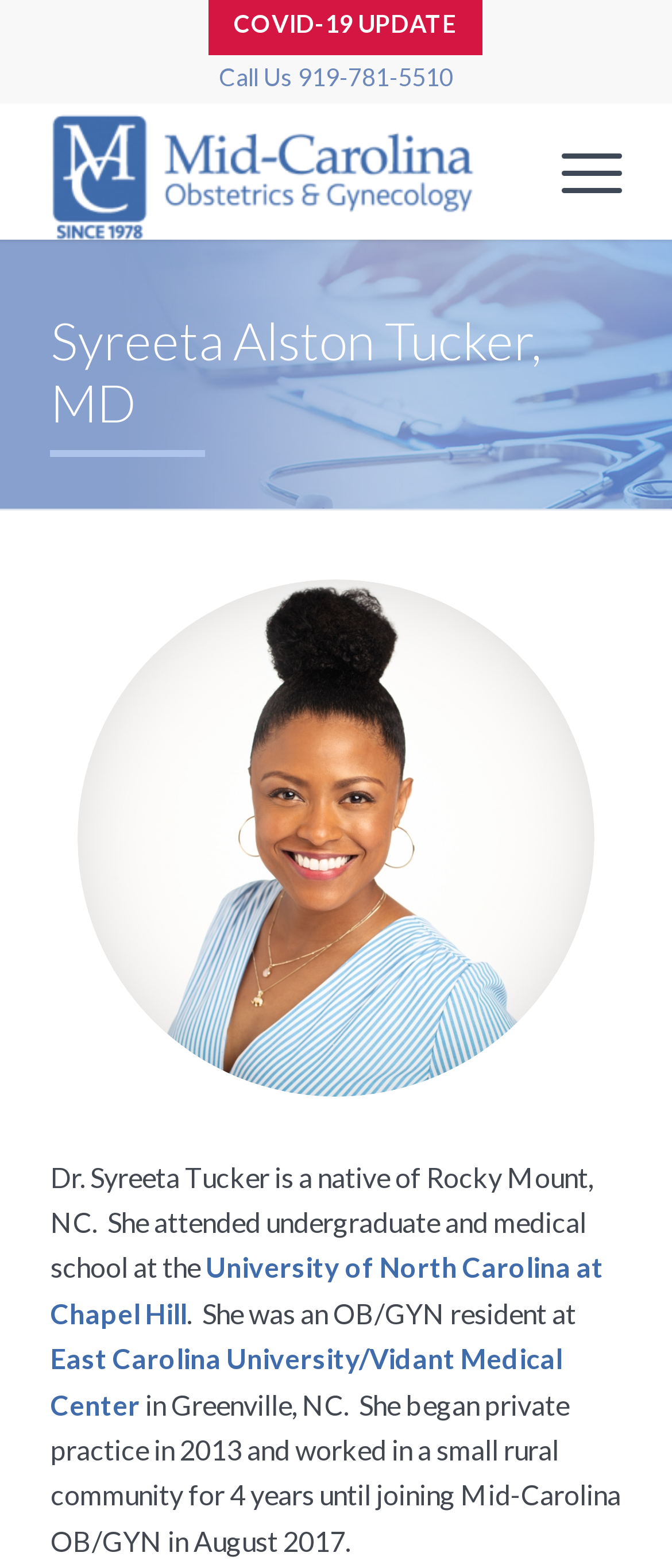Please use the details from the image to answer the following question comprehensively:
Where did Dr. Syreeta Tucker attend medical school?

I found this information by reading the static text that describes Dr. Syreeta Tucker's education, which mentions that she attended undergraduate and medical school at the University of North Carolina at Chapel Hill.